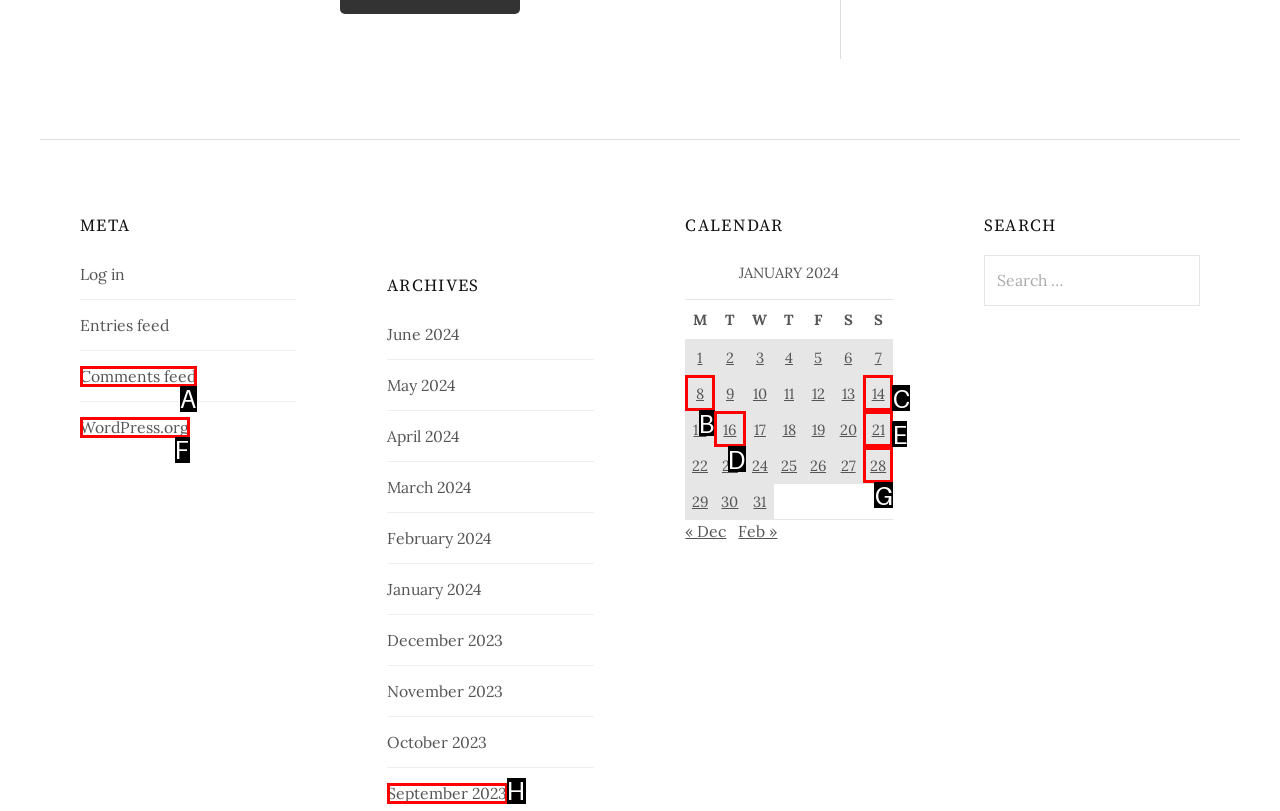Identify which HTML element aligns with the description: 28
Answer using the letter of the correct choice from the options available.

G